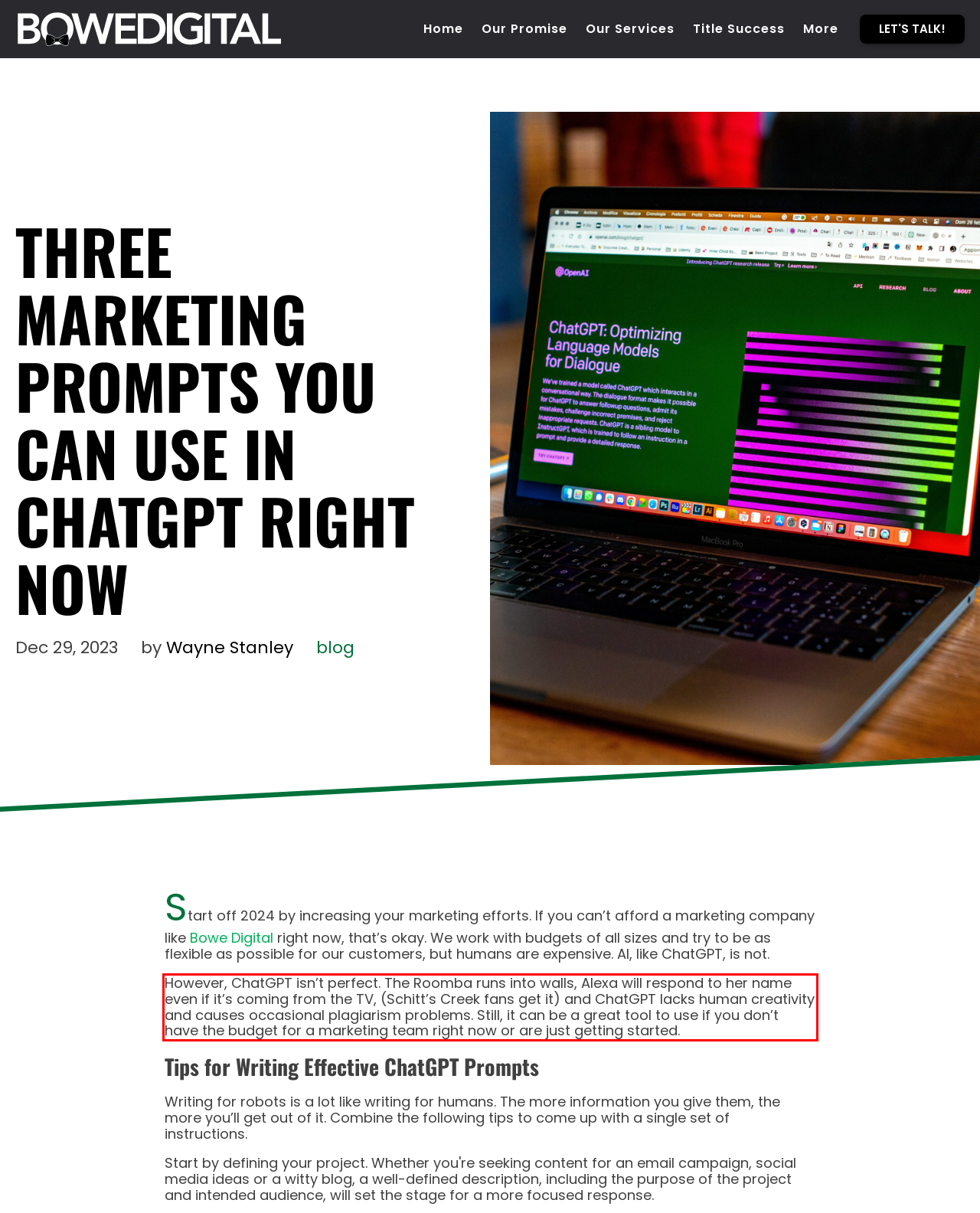You are presented with a screenshot containing a red rectangle. Extract the text found inside this red bounding box.

However, ChatGPT isn’t perfect. The Roomba runs into walls, Alexa will respond to her name even if it’s coming from the TV, (Schitt’s Creek fans get it) and ChatGPT lacks human creativity and causes occasional plagiarism problems. Still, it can be a great tool to use if you don’t have the budget for a marketing team right now or are just getting started.